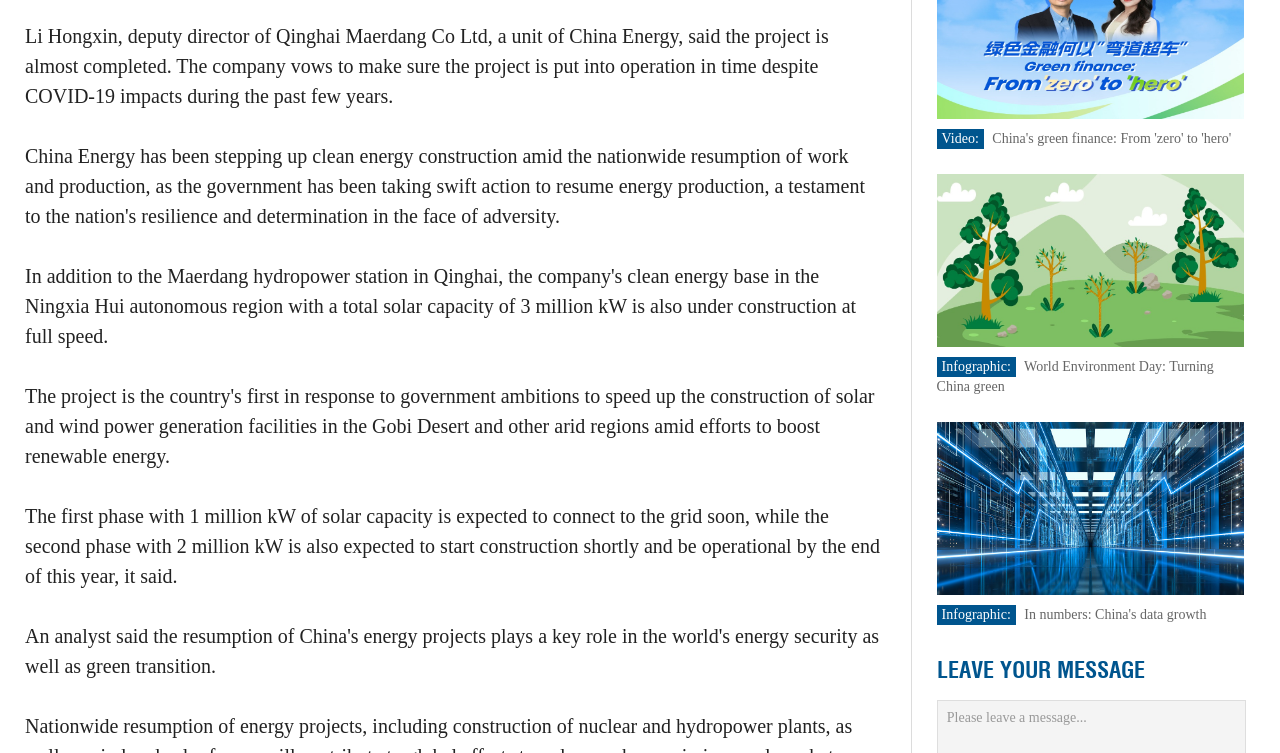What type of content is labeled as 'Infographic:'?
Refer to the image and provide a thorough answer to the question.

There are two instances of 'Infographic:' labels on the webpage, and both are associated with links, one with bounding box coordinates [0.732, 0.477, 0.948, 0.523] and another with bounding box coordinates [0.8, 0.806, 0.943, 0.826].